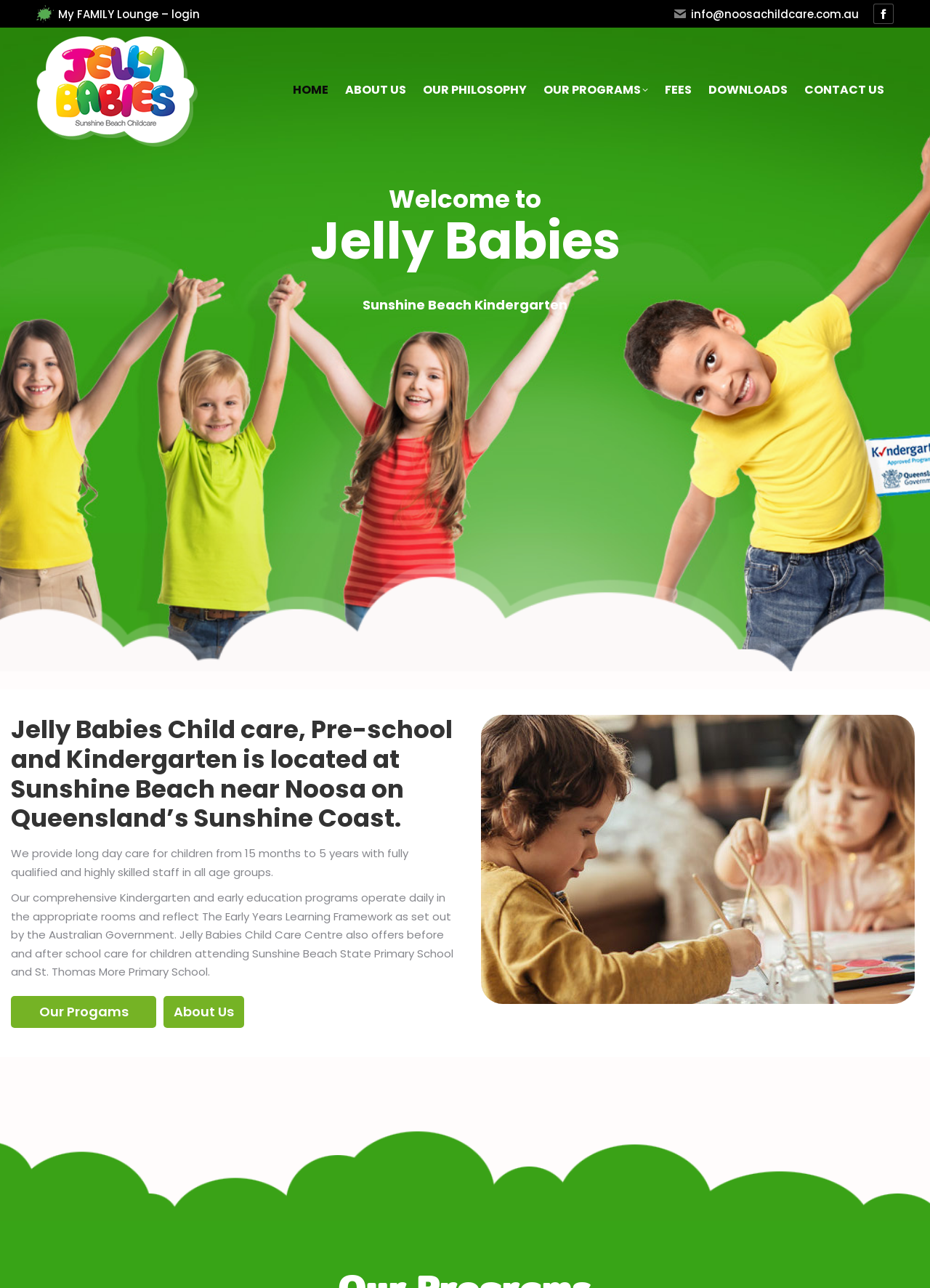Give a one-word or short phrase answer to this question: 
What type of childcare does Jelly Babies provide?

Long day care